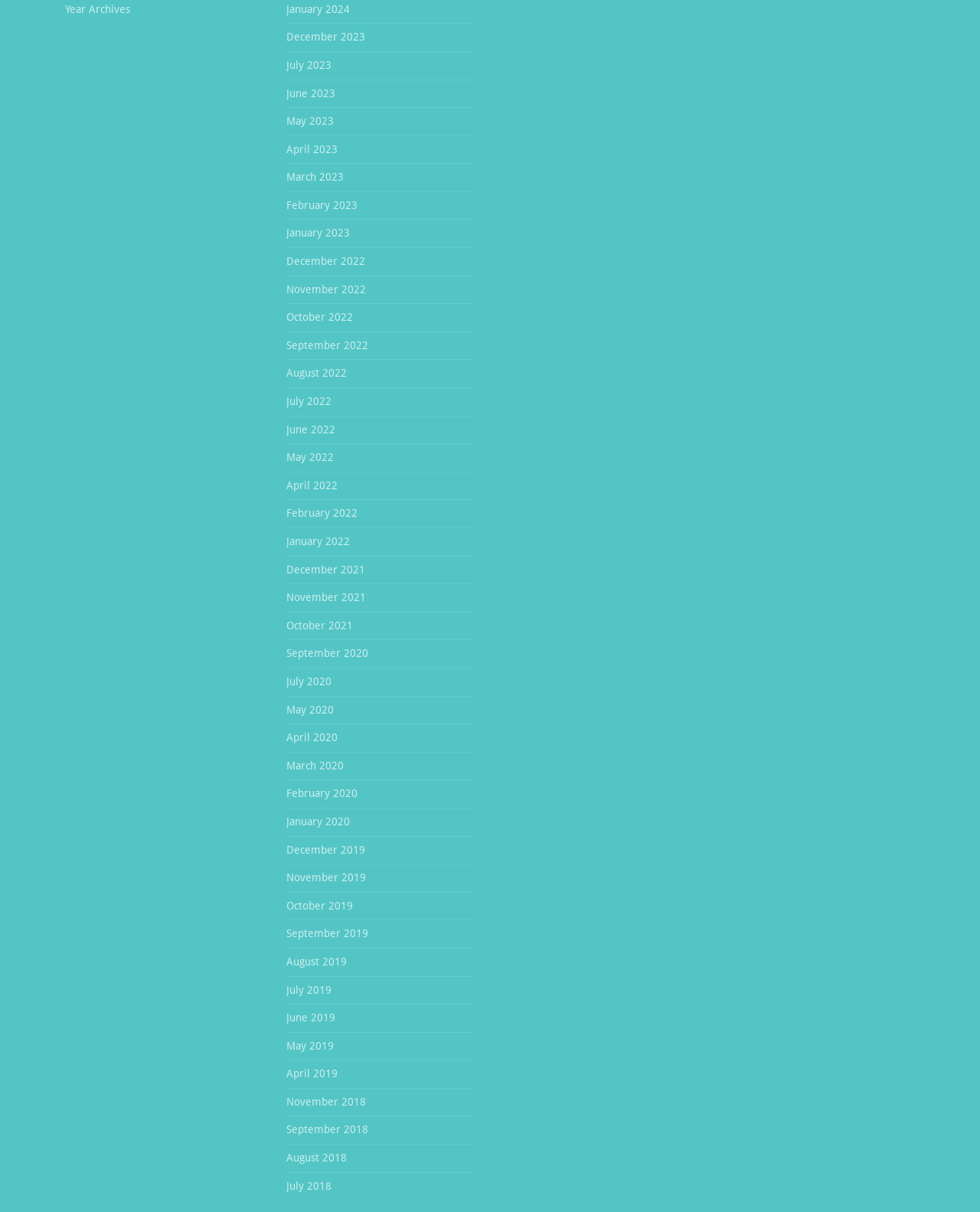Determine the bounding box coordinates of the clickable region to carry out the instruction: "Click on 'LazyLawn Artificial Grass & Driveway Installation Prudhoe'".

None